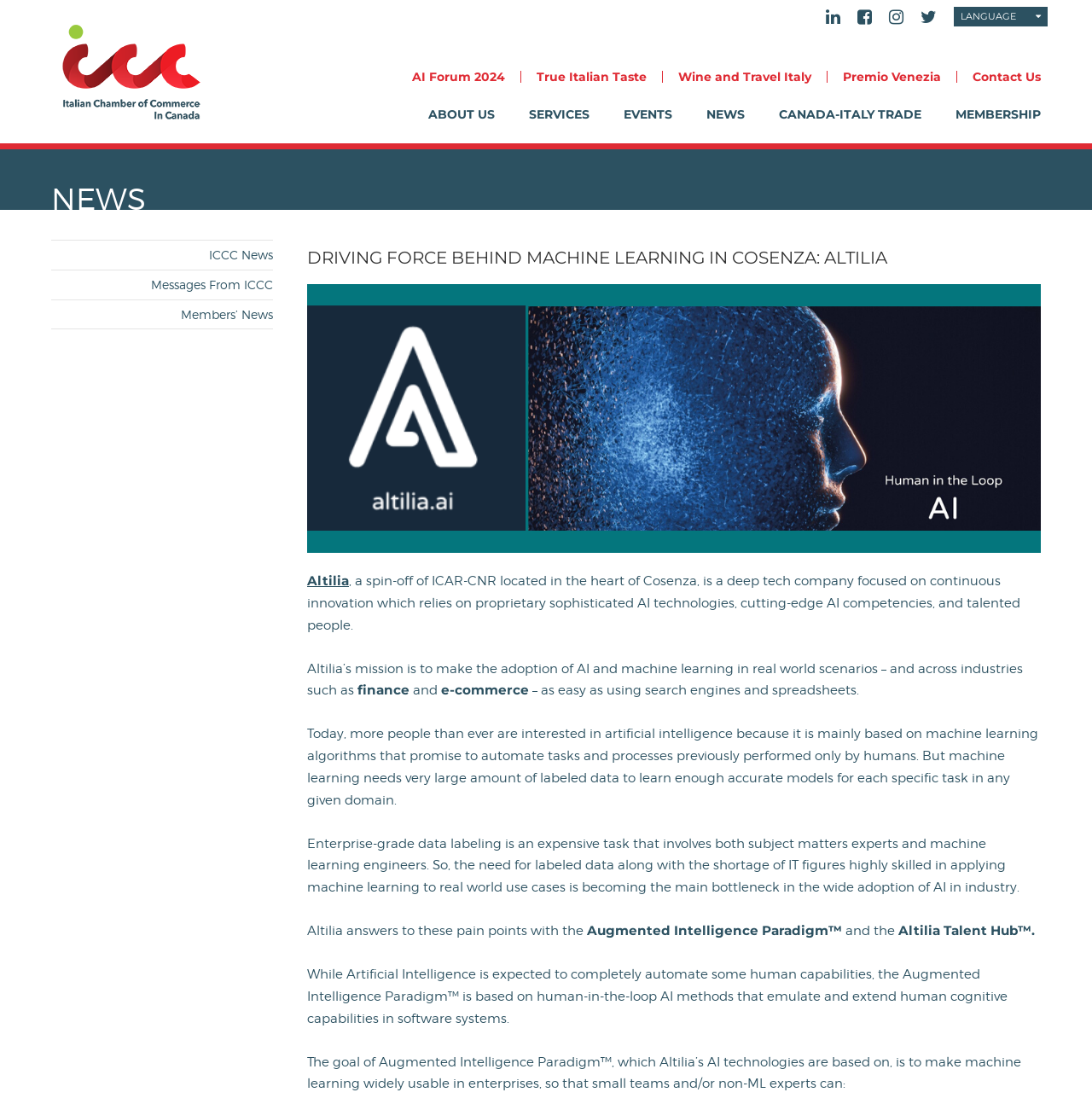Given the element description, predict the bounding box coordinates in the format (top-left x, top-left y, bottom-right x, bottom-right y). Make sure all values are between 0 and 1. Here is the element description: Events

[0.571, 0.098, 0.616, 0.13]